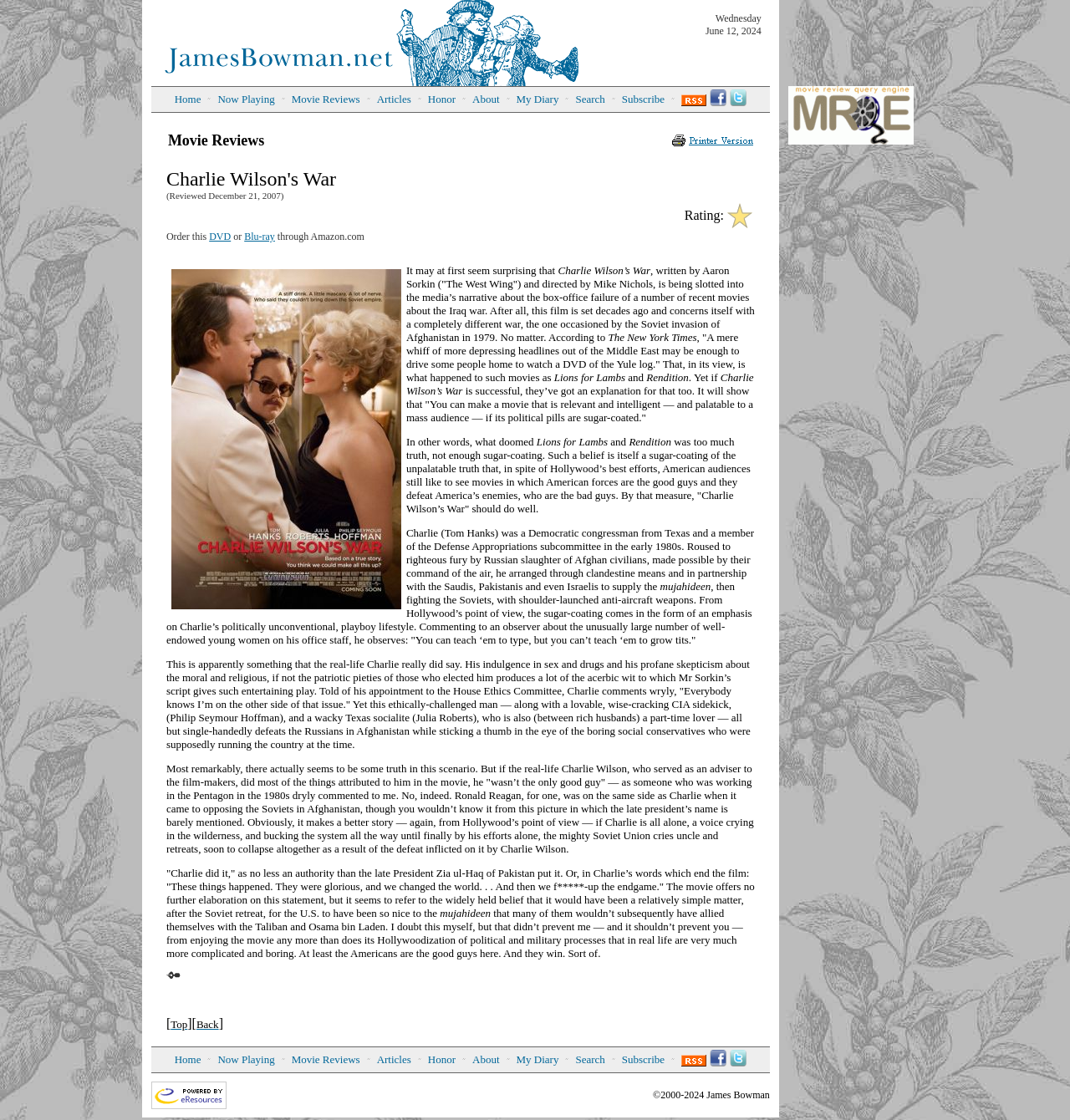Observe the image and answer the following question in detail: What is the name of the movie reviewed?

The movie review is located in the main content area of the webpage, and the title of the movie is mentioned at the beginning of the review as 'Charlie Wilson's War'.